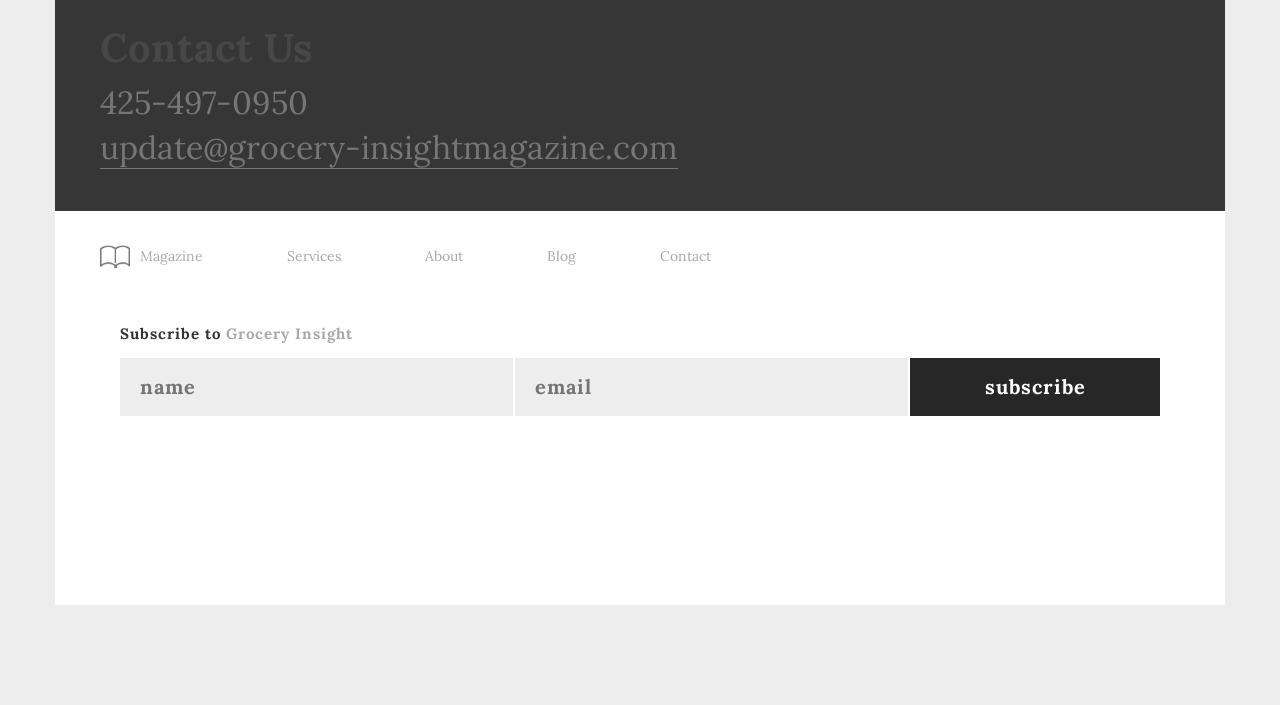Using floating point numbers between 0 and 1, provide the bounding box coordinates in the format (top-left x, top-left y, bottom-right x, bottom-right y). Locate the UI element described here: Blog

[0.396, 0.321, 0.481, 0.406]